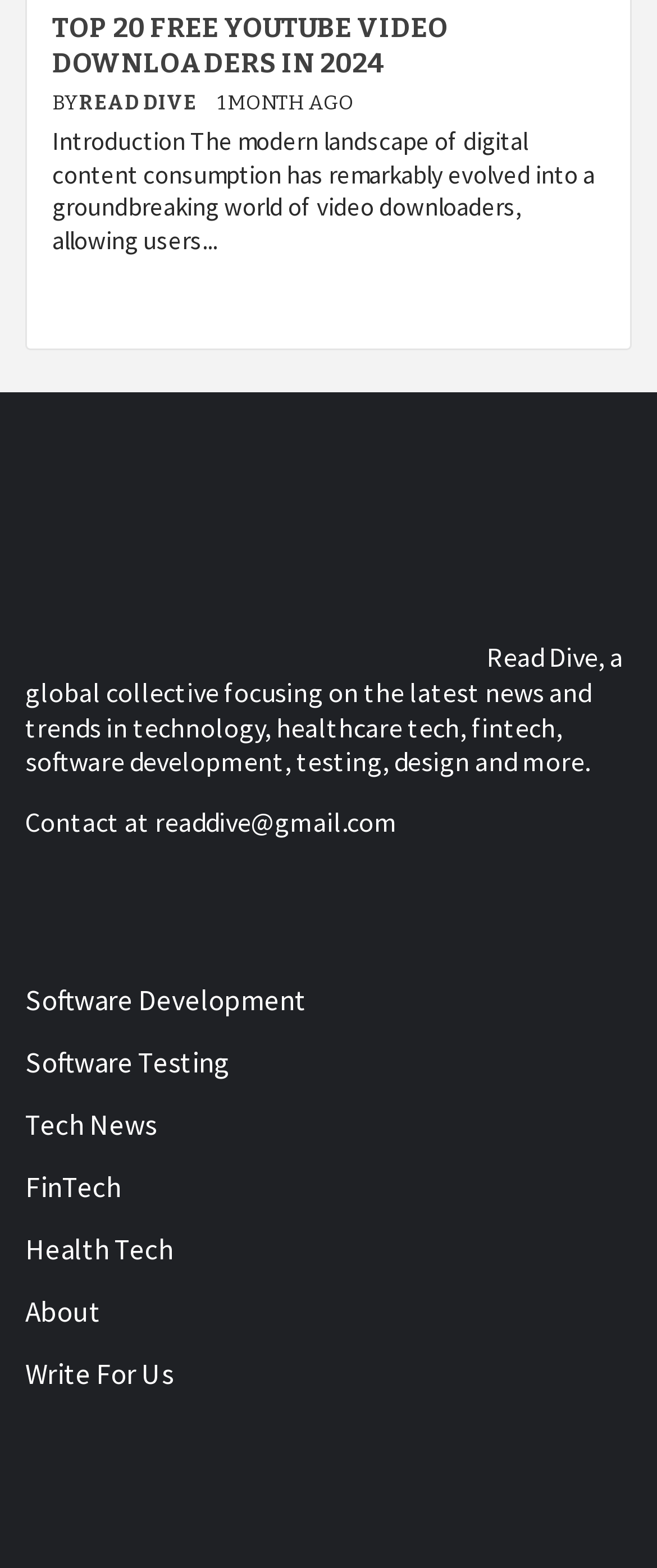How many categories are listed at the bottom of the webpage?
Using the details shown in the screenshot, provide a comprehensive answer to the question.

The categories listed at the bottom of the webpage are Software Development, Software Testing, Tech News, FinTech, Health Tech, and About, which can be found in the link elements with y-coordinates ranging from 0.957 to 0.994.